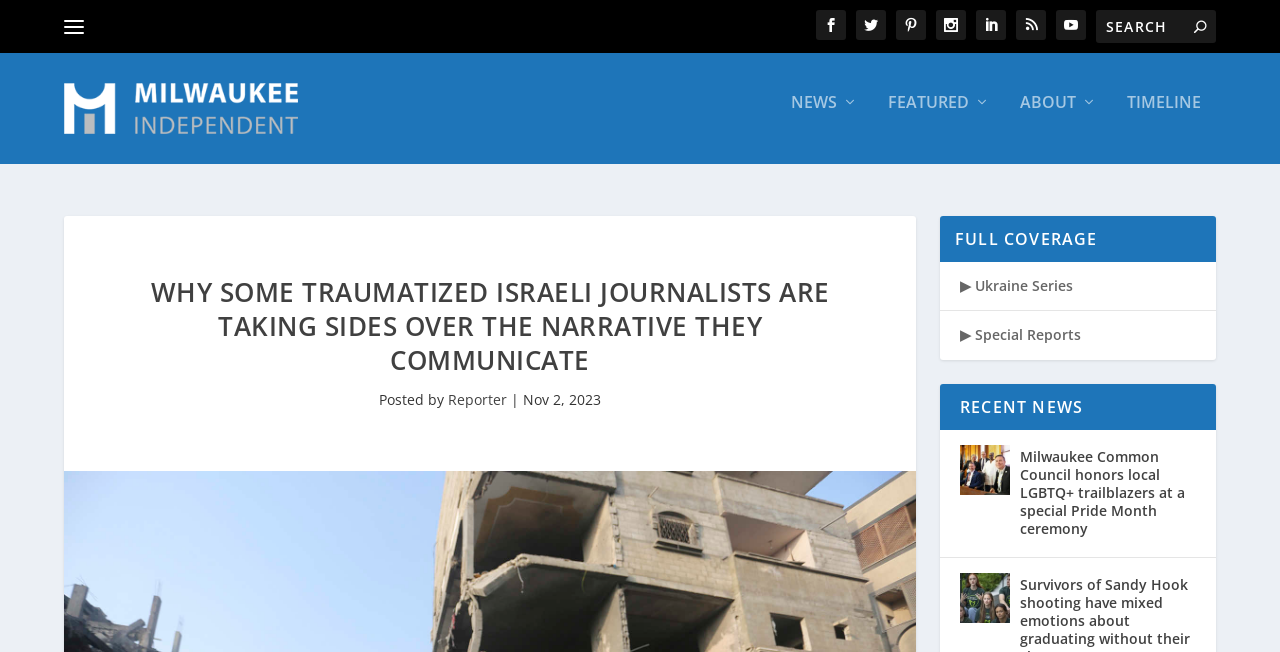Identify the title of the webpage and provide its text content.

WHY SOME TRAUMATIZED ISRAELI JOURNALISTS ARE TAKING SIDES OVER THE NARRATIVE THEY COMMUNICATE